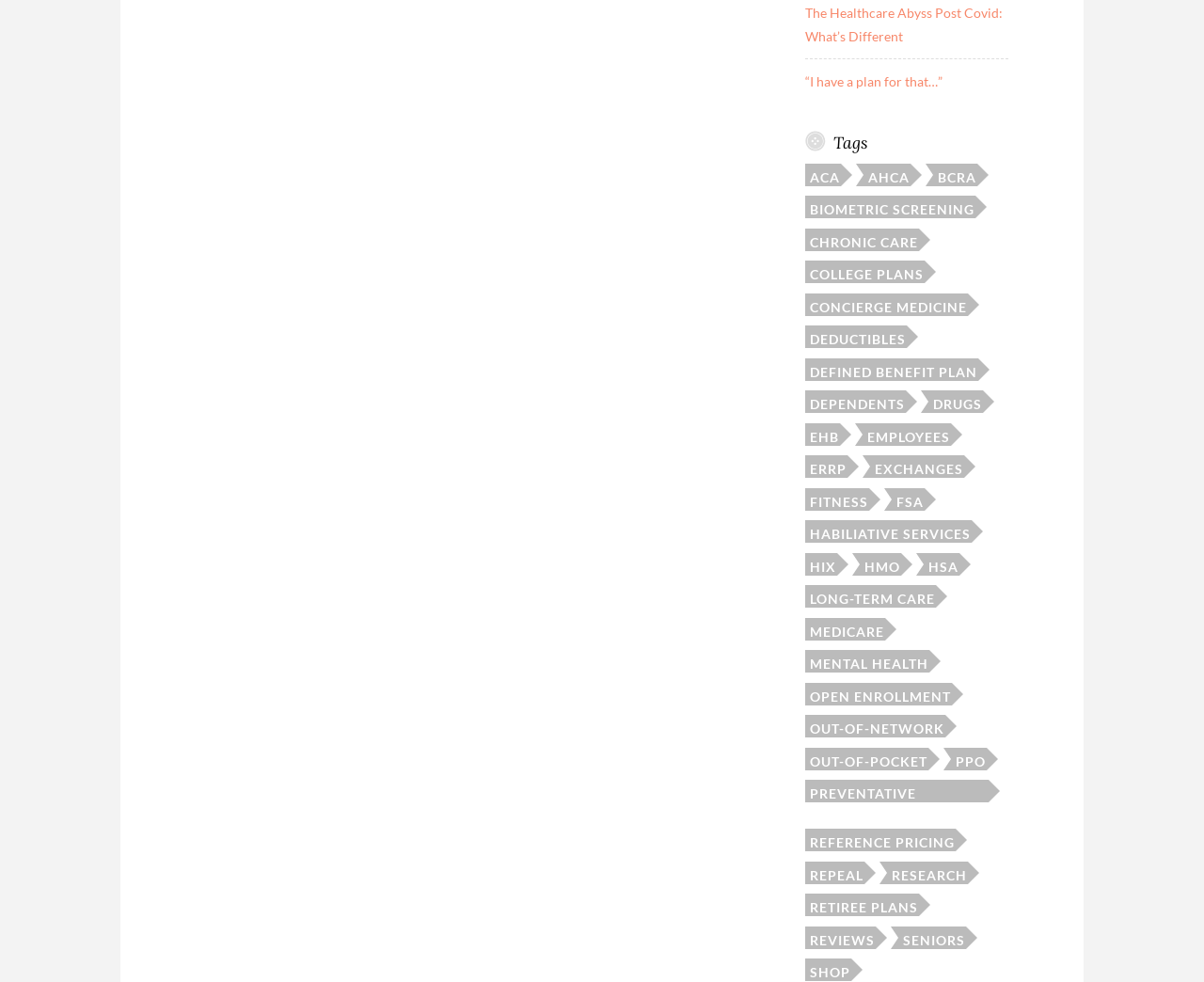Predict the bounding box coordinates of the area that should be clicked to accomplish the following instruction: "Learn about 'open enrollment'". The bounding box coordinates should consist of four float numbers between 0 and 1, i.e., [left, top, right, bottom].

[0.669, 0.695, 0.791, 0.718]